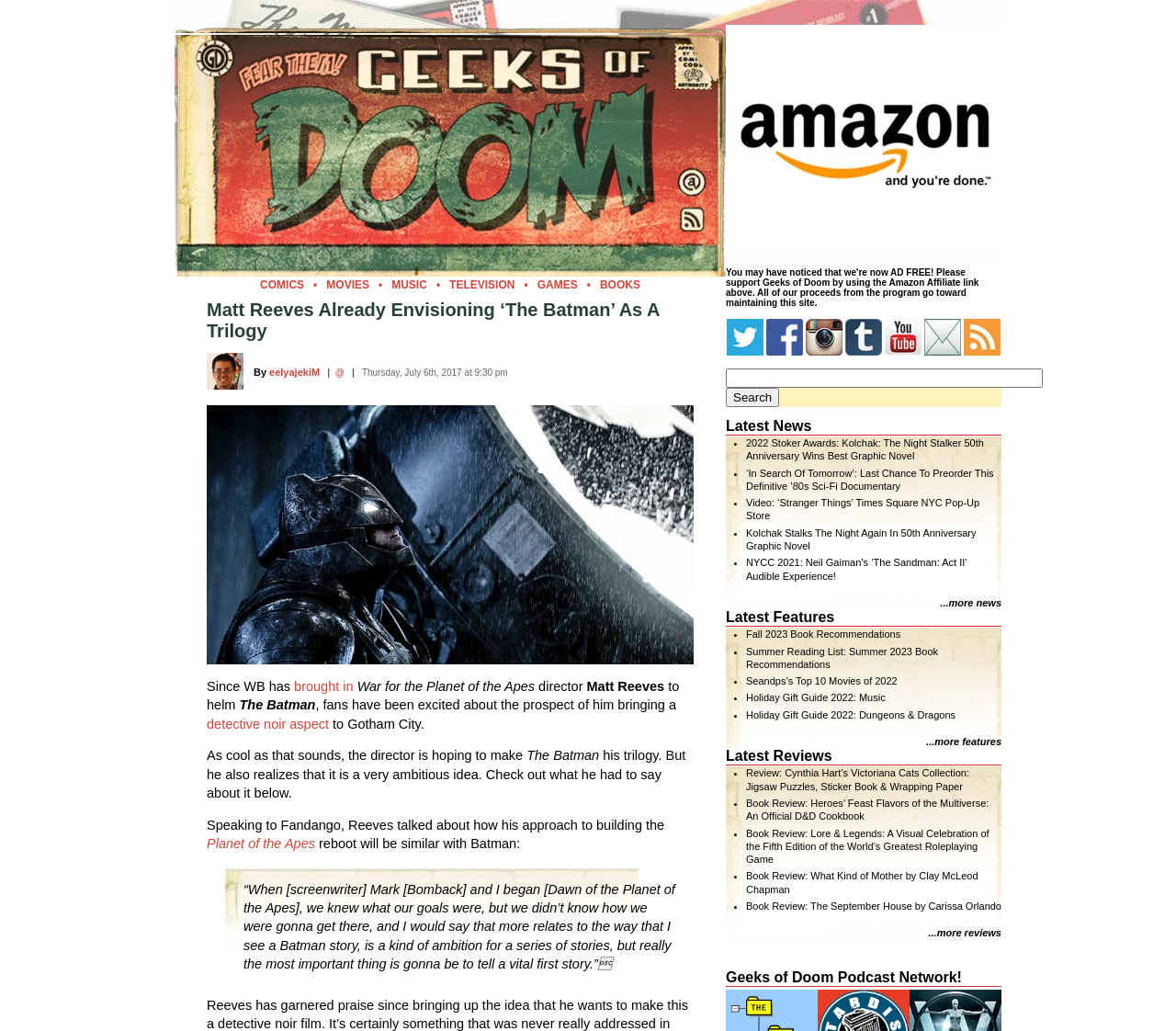Find the UI element described as: "Holiday Gift Guide 2022: Music" and predict its bounding box coordinates. Ensure the coordinates are four float numbers between 0 and 1, [left, top, right, bottom].

[0.634, 0.672, 0.753, 0.682]